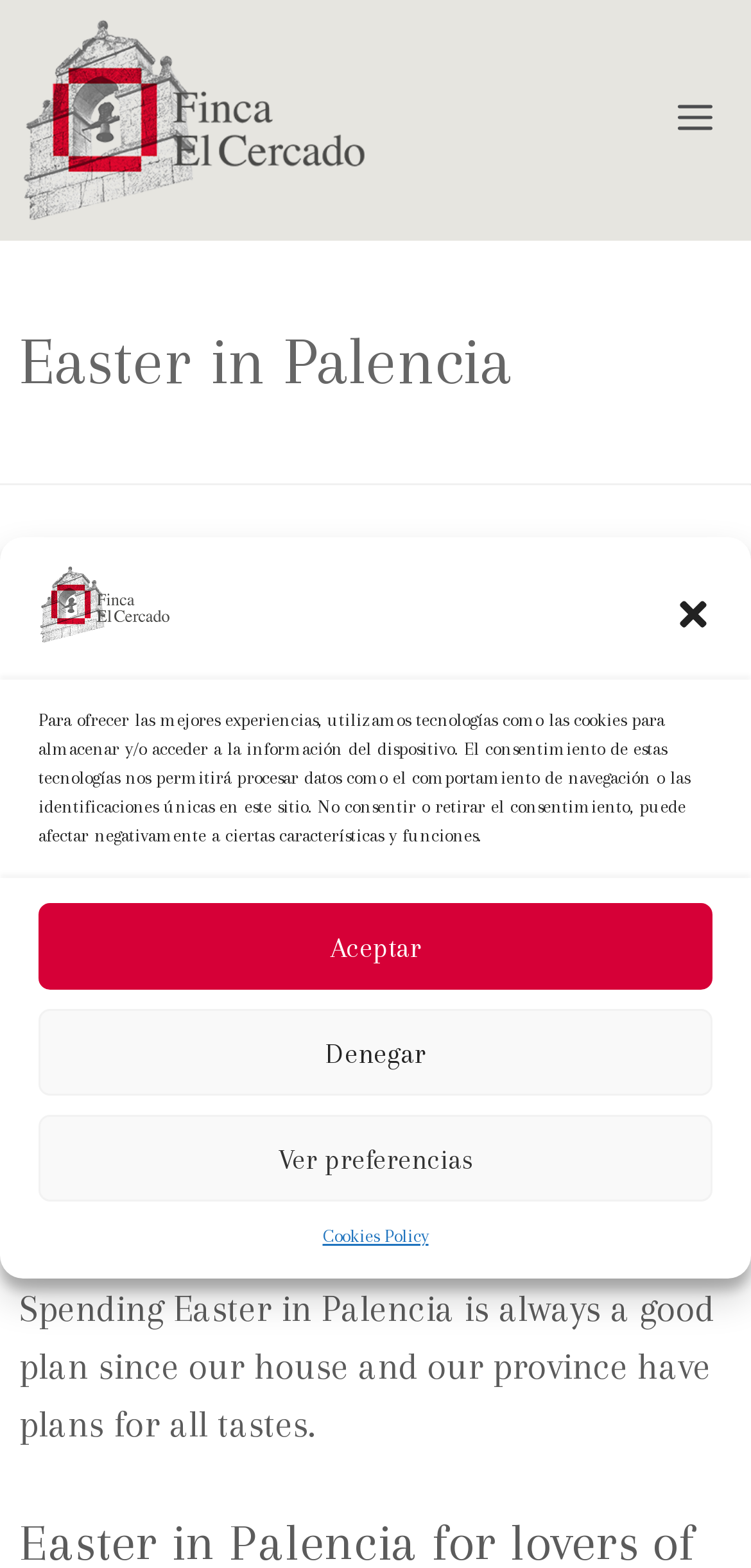Can you specify the bounding box coordinates for the region that should be clicked to fulfill this instruction: "open menu".

[0.872, 0.0, 1.0, 0.153]